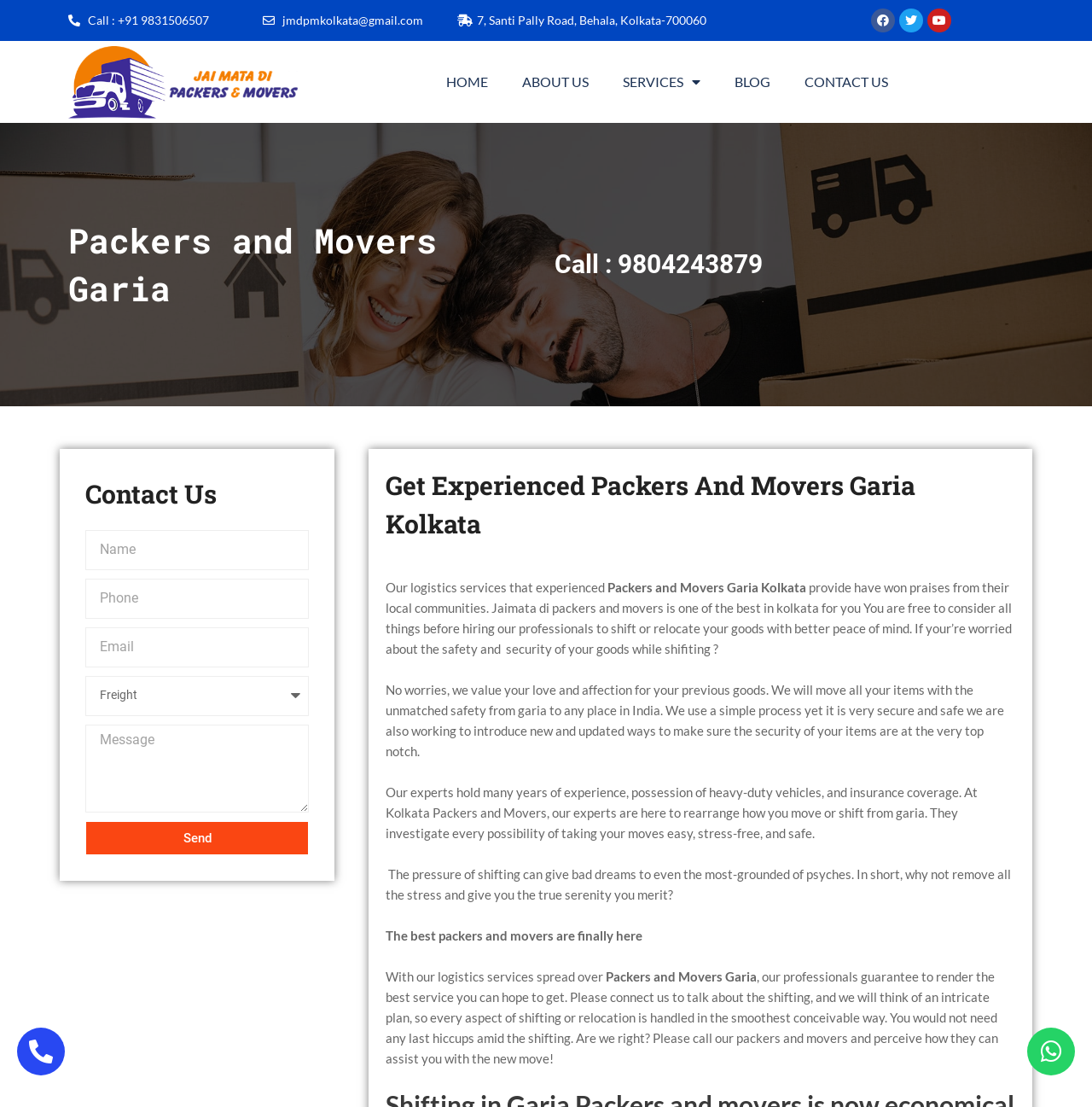Provide an in-depth description of the elements and layout of the webpage.

This webpage is about Packers and Movers Garia - KPM, a logistics service provider in Kolkata. At the top, there are two contact links: "Call : +91 9831506507" and "jmdpmkolkata@gmail.com". Below them, the company's address "7, Santi Pally Road, Behala, Kolkata-700060" is displayed. 

To the right of the address, there are social media links, including Facebook. Below the address, there is a navigation menu with links to "HOME", "ABOUT US", "SERVICES", "BLOG", and "CONTACT US". 

The main content of the webpage is divided into two sections. On the left, there is a contact form with fields for "Name", "Phone", "Email", "Services", and "Message", along with a "Send" button. Above the form, there are three headings: "Packers and Movers Garia", "Call : 9804243879", and "Contact Us".

On the right, there is a descriptive text about the company's logistics services, highlighting their experience, safety measures, and insurance coverage. The text is divided into several paragraphs, with headings "Get Experienced Packers And Movers Garia Kolkata" and "The best packers and movers are finally here". 

At the bottom of the page, there are two more links: "Whatsapp" and "Phone-alt".